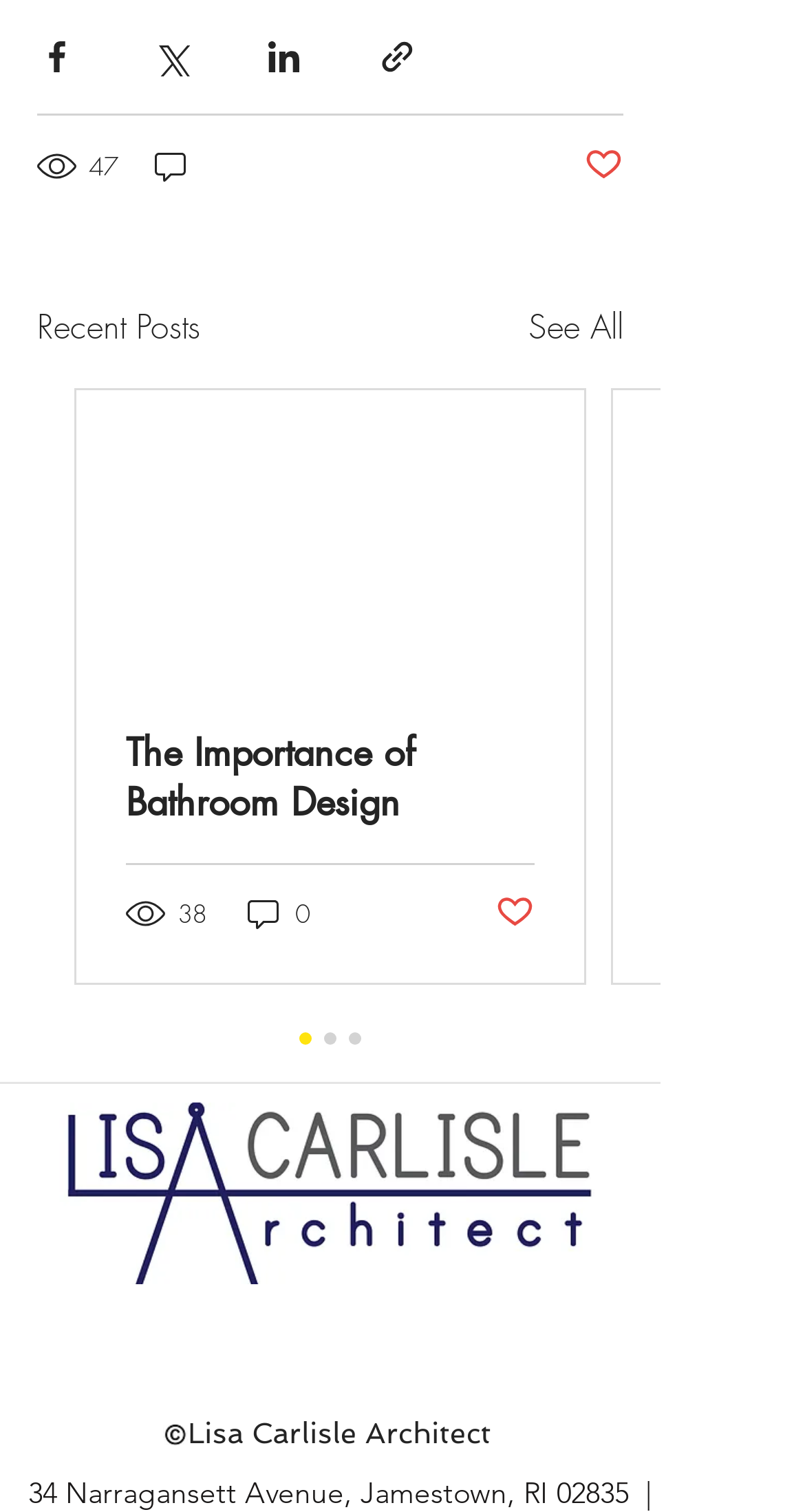Determine the bounding box coordinates for the area you should click to complete the following instruction: "Click on 'Hawai‘i Lawyers Helping Seniors'".

None